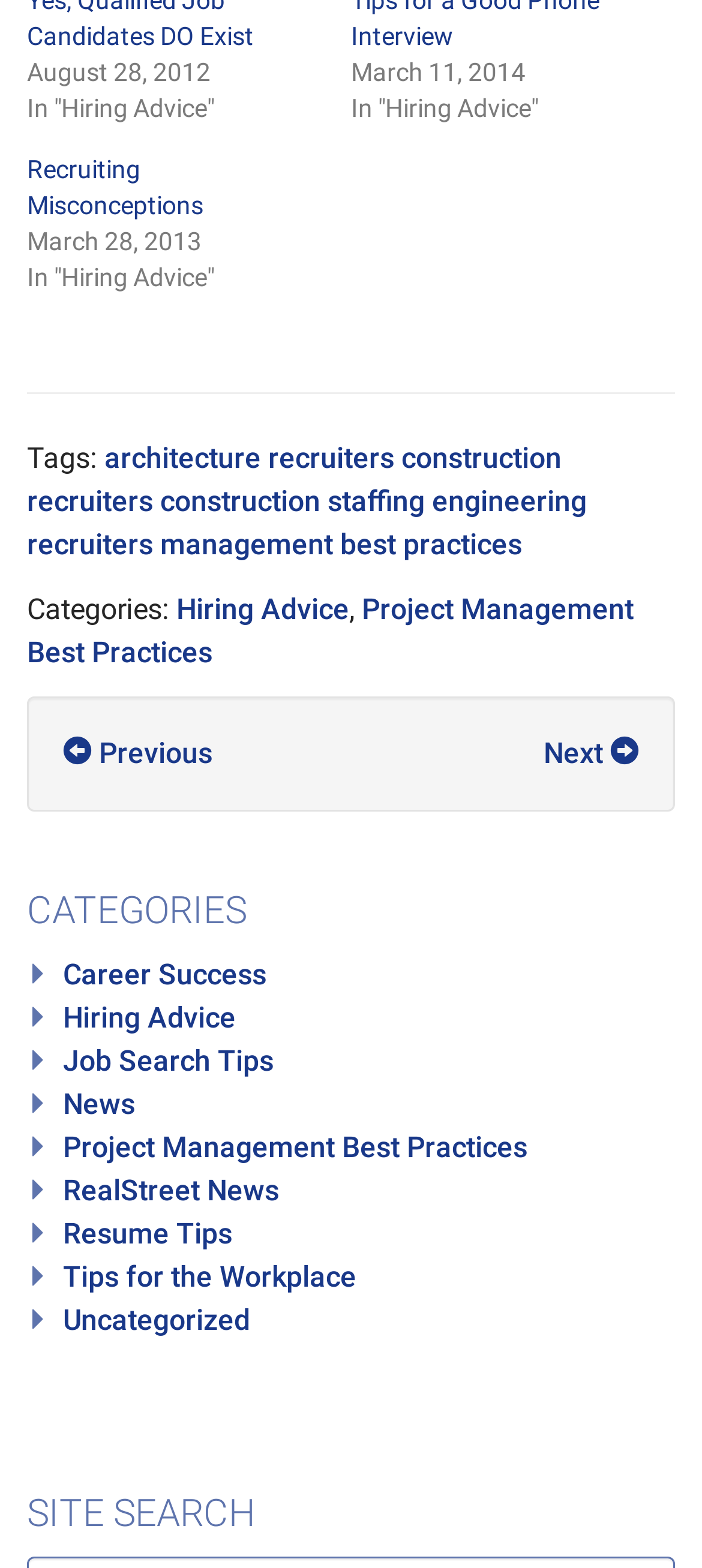Please find the bounding box coordinates of the section that needs to be clicked to achieve this instruction: "Go to 'Hiring Advice'".

[0.251, 0.378, 0.497, 0.4]